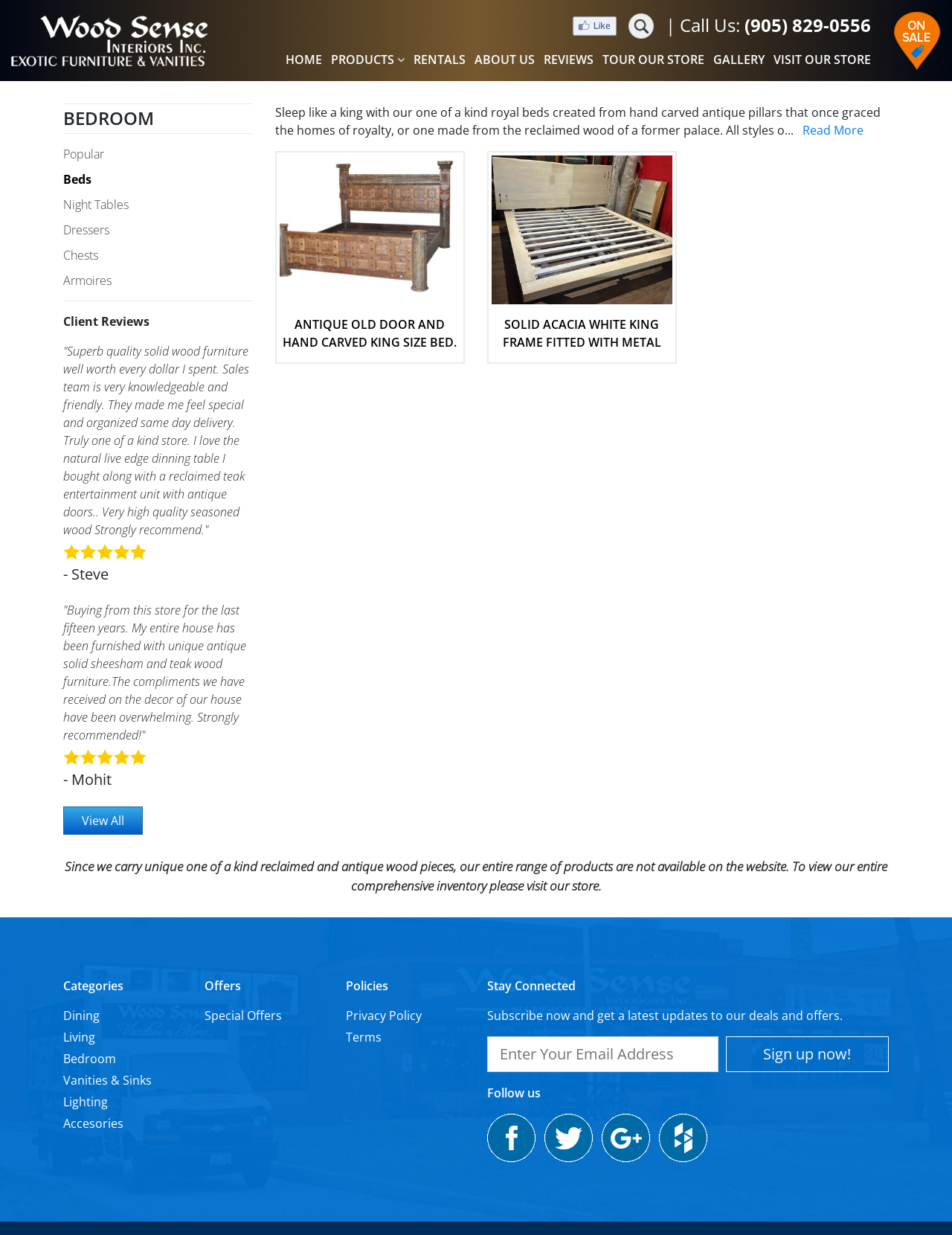Explain the features and main sections of the webpage comprehensively.

This webpage is about Solid Wood Beds and Wood Sense Interiors. At the top, there are several links to navigate to different sections of the website, including HOME, PRODUCTS, RENTALS, ABOUT US, REVIEWS, TOUR OUR STORE, GALLERY, and VISIT OUR STORE. Below these links, there is a heading "BEDROOM" with links to popular bedroom furniture categories, such as Beds, Night Tables, Dressers, Chests, and Armoires. 

To the right of the bedroom links, there are client reviews, including a quote from Steve and another from Mohit, praising the quality and uniqueness of the furniture. Below the reviews, there is a link to view all reviews.

The main content of the page starts with a paragraph describing the unique royal beds created from hand-carved antique pillars or reclaimed wood from former palaces. Below this paragraph, there are two links to specific bed products, one with an antique old door and hand-carved king-size bed, and another with a solid acacia white king frame fitted with metal.

Further down, there is a notice stating that not all products are available on the website and inviting visitors to visit the store to view the entire inventory. 

At the bottom of the page, there are three columns of links and information. The left column has categories, including Dining, Living, Bedroom, Vanities & Sinks, Lighting, and Accesories. The middle column has links to Special Offers, Privacy Policy, and Terms. The right column has a section to stay connected, where visitors can subscribe to receive updates on deals and offers, and follow the company on social media platforms.